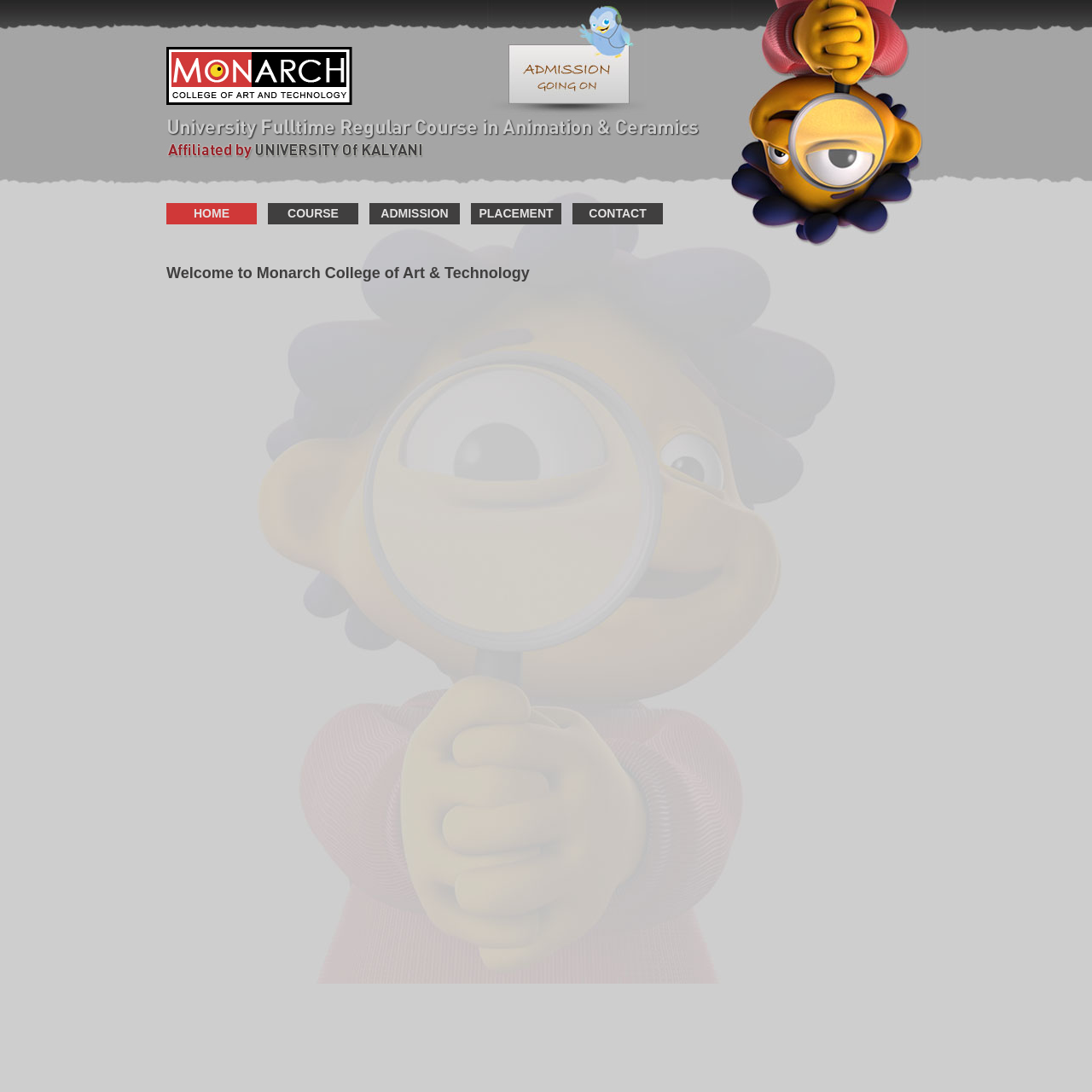Provide a short answer using a single word or phrase for the following question: 
What is the welcome message on the webpage?

Welcome to Monarch College of Art & Technology